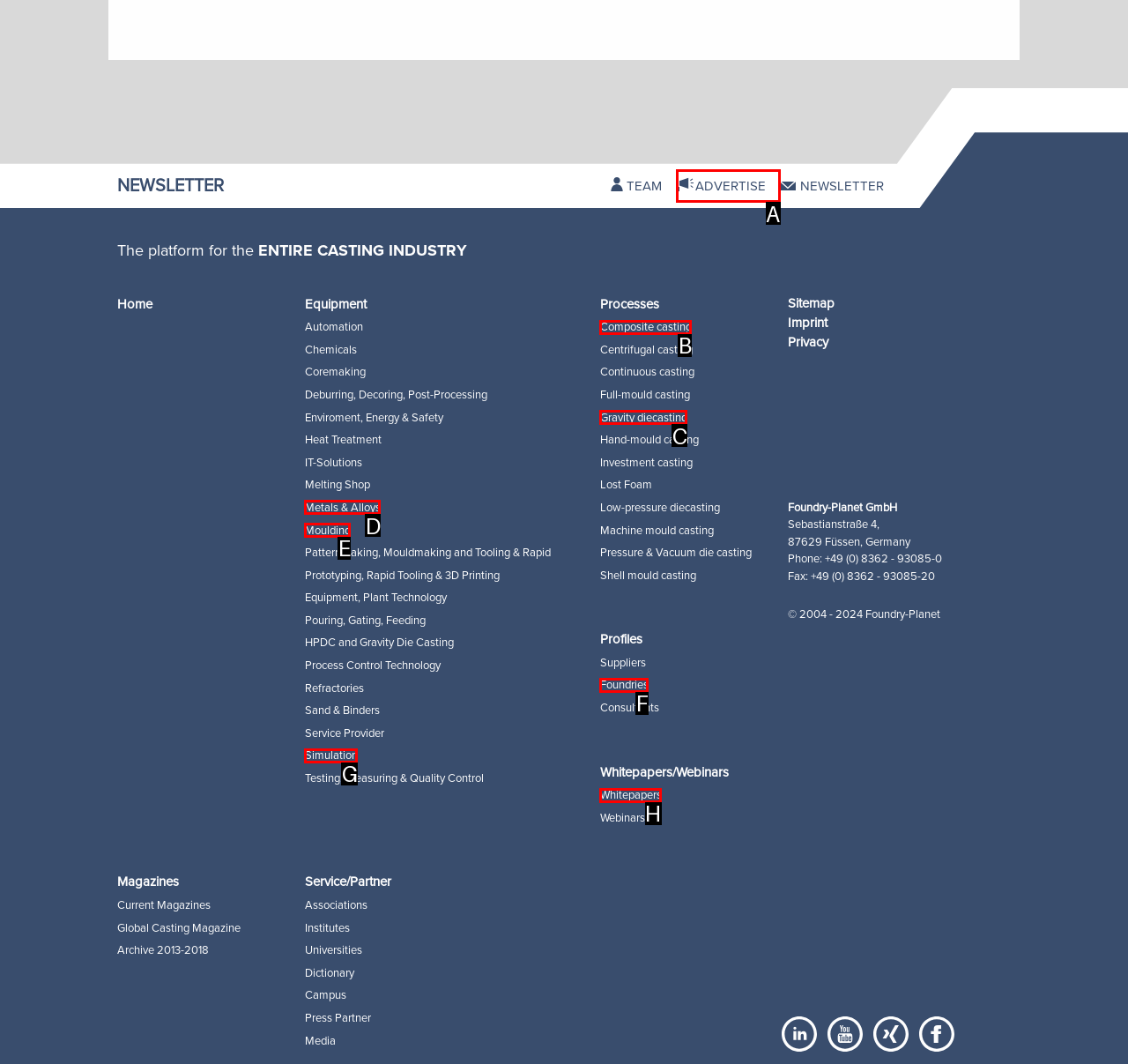From the given options, indicate the letter that corresponds to the action needed to complete this task: Read the 'Whitepapers'. Respond with only the letter.

H